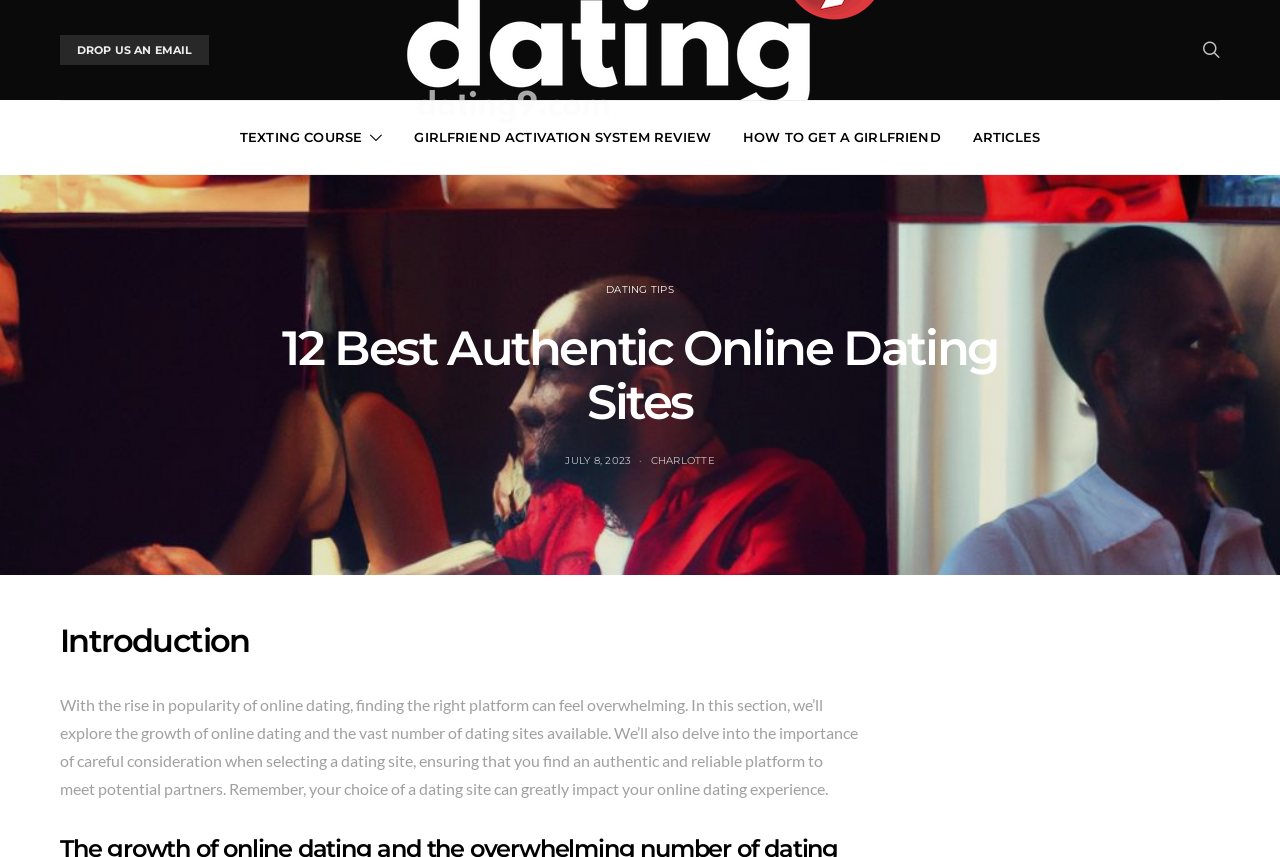What is the position of the image on the webpage?
Please provide a comprehensive answer to the question based on the webpage screenshot.

According to the bounding box coordinates of the image element [0.0, 0.163, 1.0, 0.835], the image is located at the top center of the webpage.